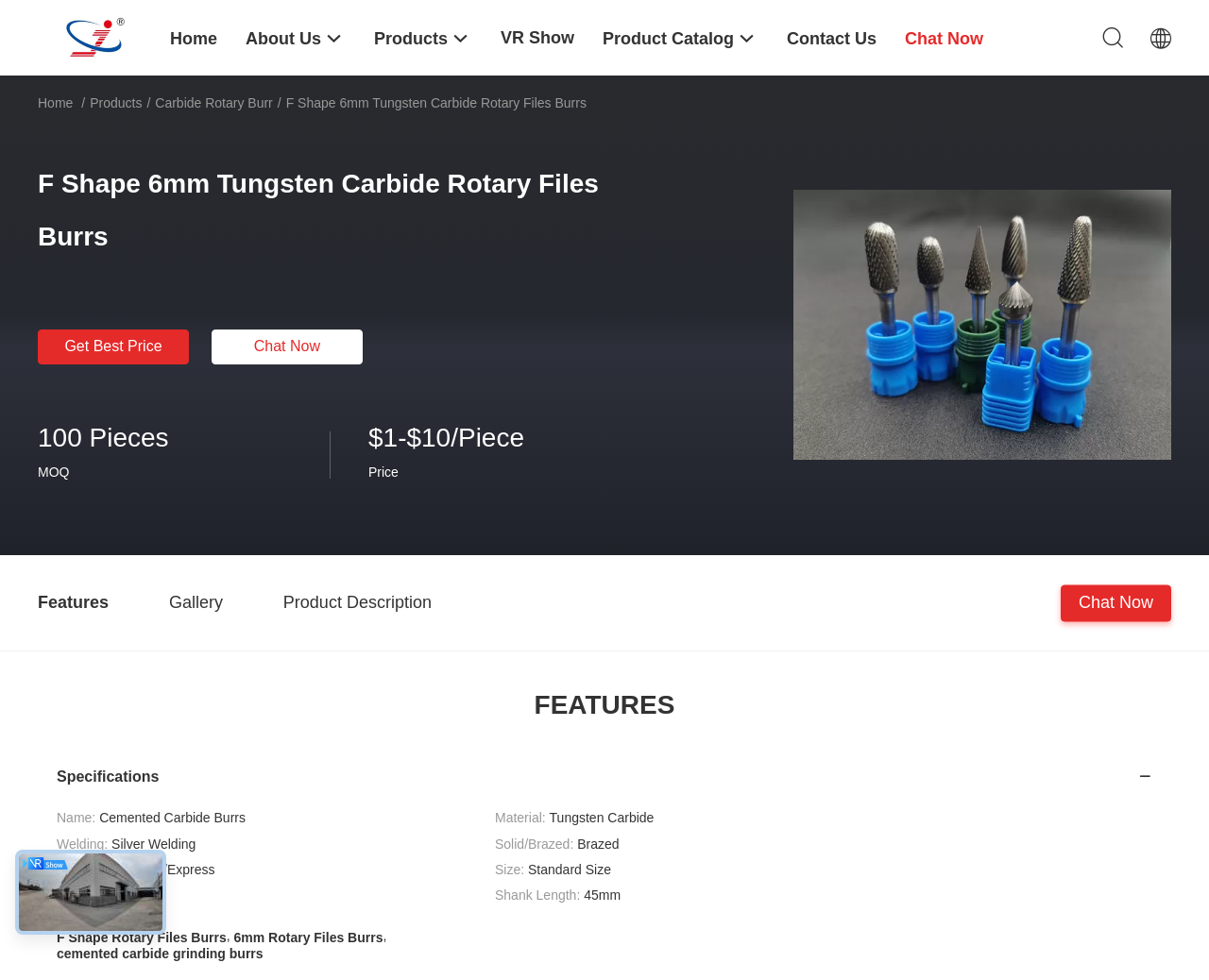Given the following UI element description: "Get Best Price", find the bounding box coordinates in the webpage screenshot.

[0.031, 0.336, 0.156, 0.372]